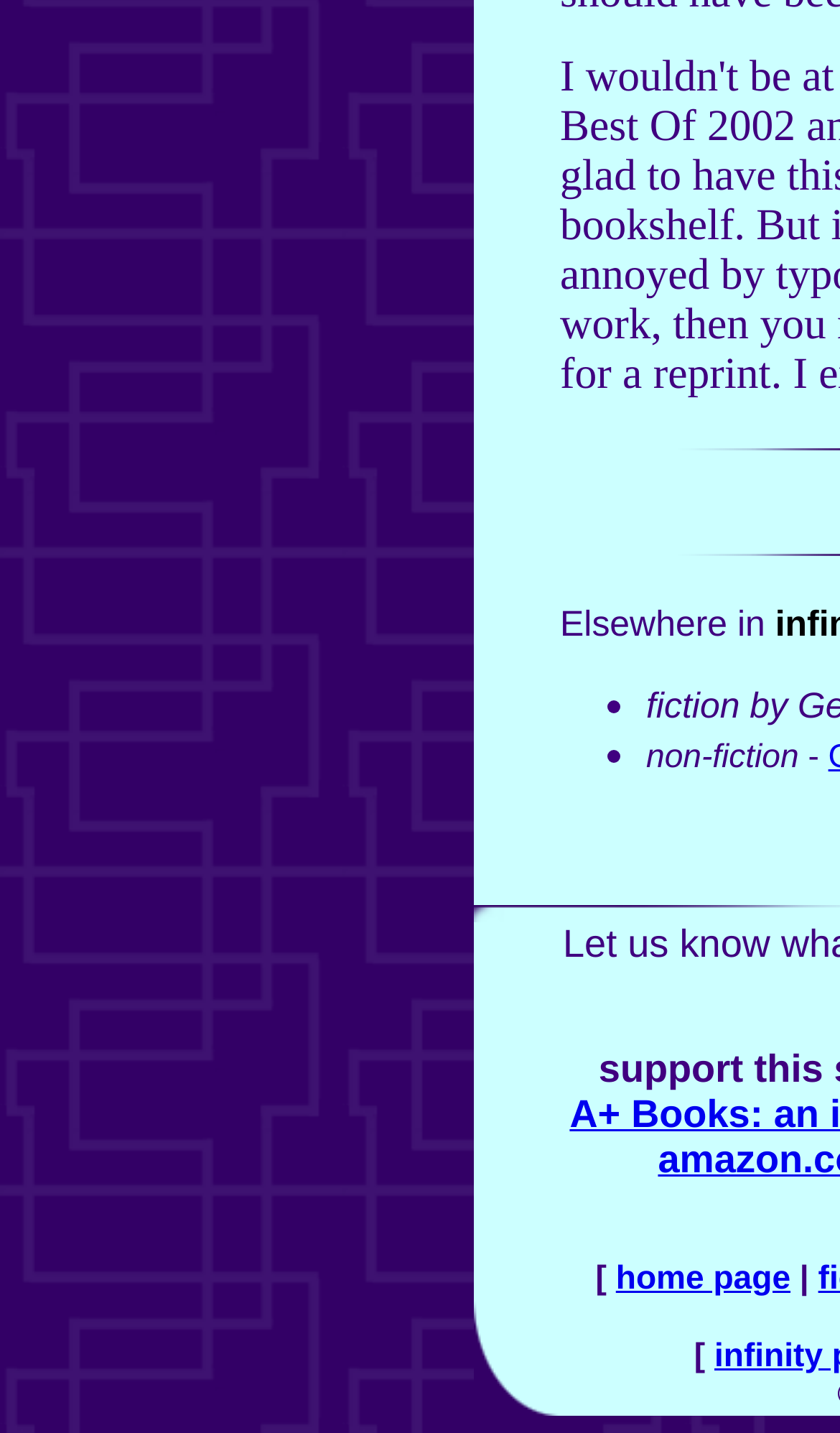For the element described, predict the bounding box coordinates as (top-left x, top-left y, bottom-right x, bottom-right y). All values should be between 0 and 1. Element description: home page

[0.733, 0.878, 0.941, 0.904]